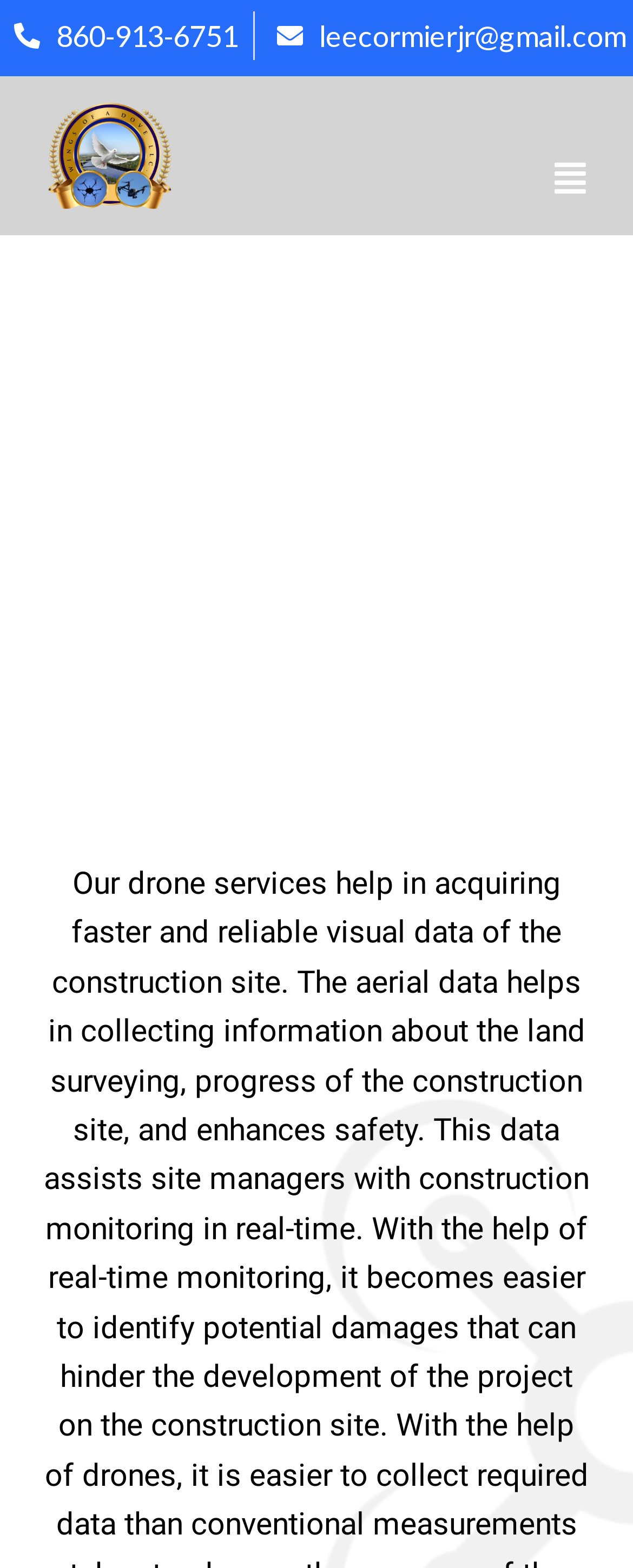Using the webpage screenshot, find the UI element described by 860-913-6751. Provide the bounding box coordinates in the format (top-left x, top-left y, bottom-right x, bottom-right y), ensuring all values are floating point numbers between 0 and 1.

[0.012, 0.007, 0.376, 0.039]